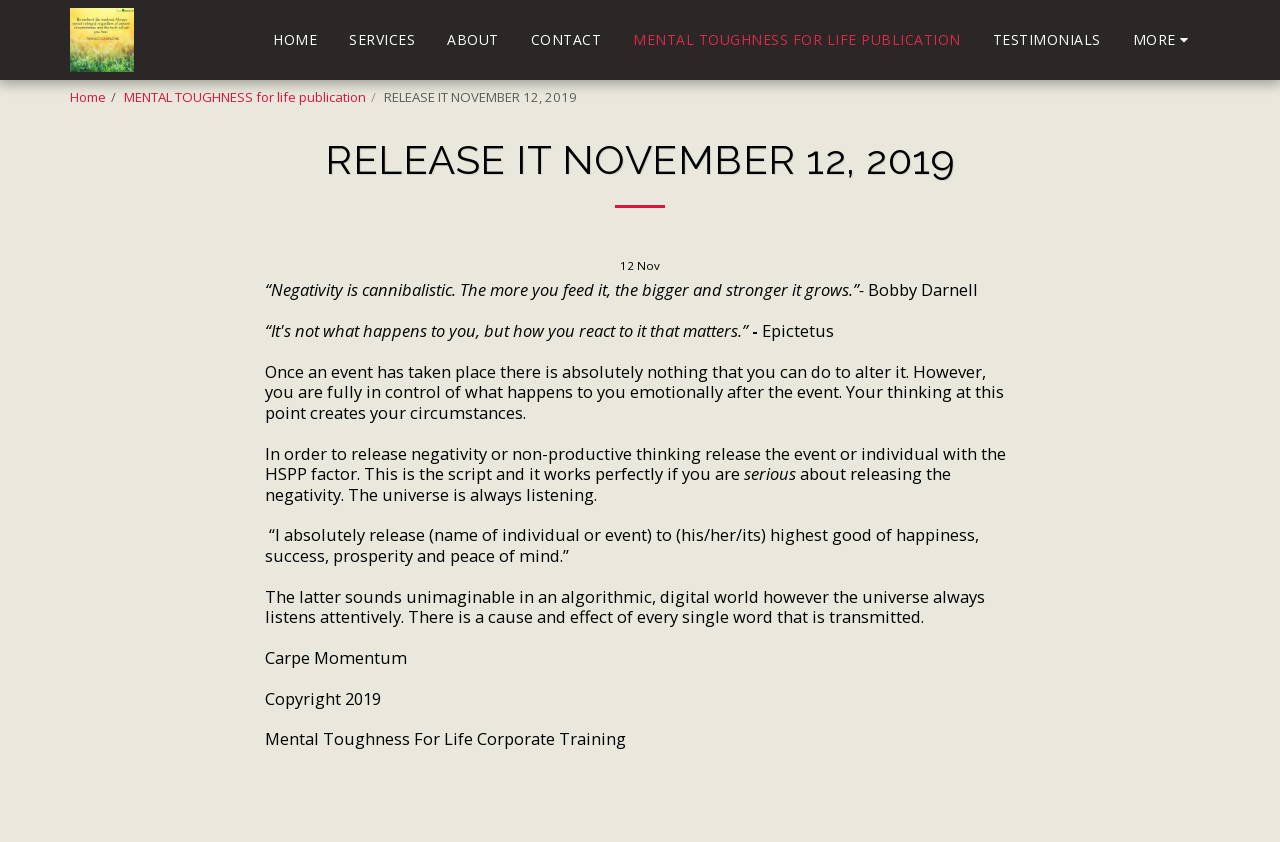Please give a concise answer to this question using a single word or phrase: 
What is the quote attributed to Epictetus?

Once an event has taken place there is absolutely nothing that you can do to alter it.